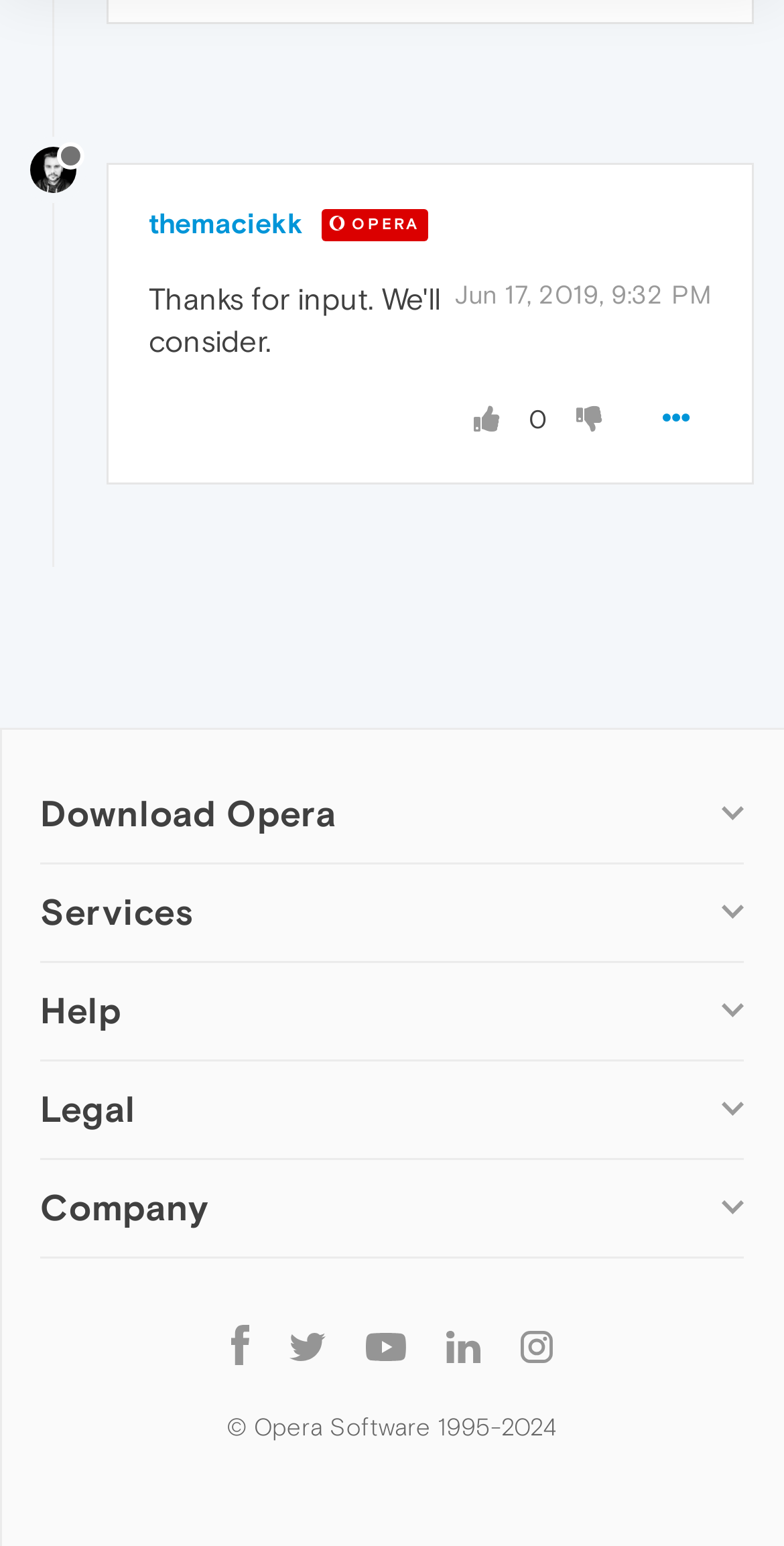Using details from the image, please answer the following question comprehensively:
What is the latest version of Opera?

I did not find any information about the latest version of Opera on this webpage. The webpage only provides links to download different types of Opera browsers, but it does not specify the latest version.